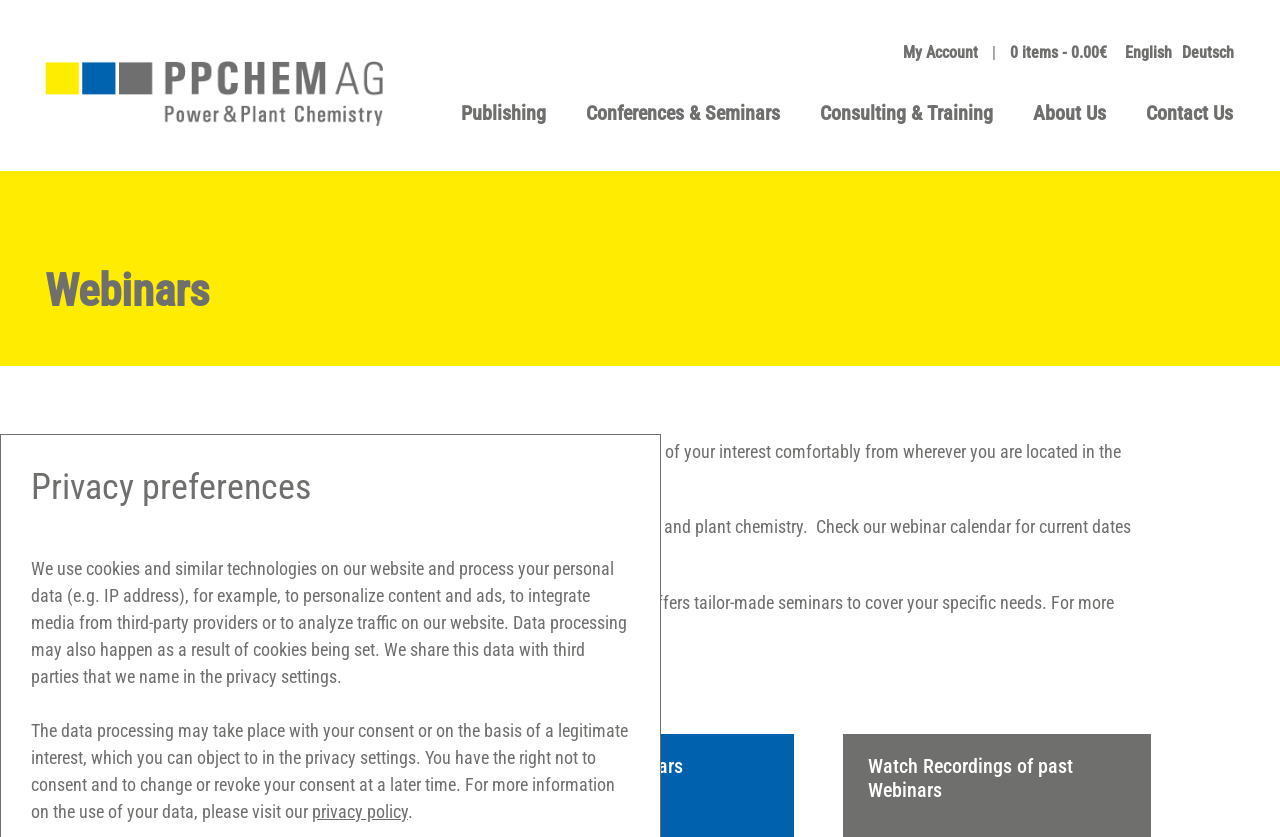From the image, can you give a detailed response to the question below:
How can I find current webinar dates and topics?

I found this information by reading the webpage content, which mentions that I can check the webinar calendar for current dates and topics.